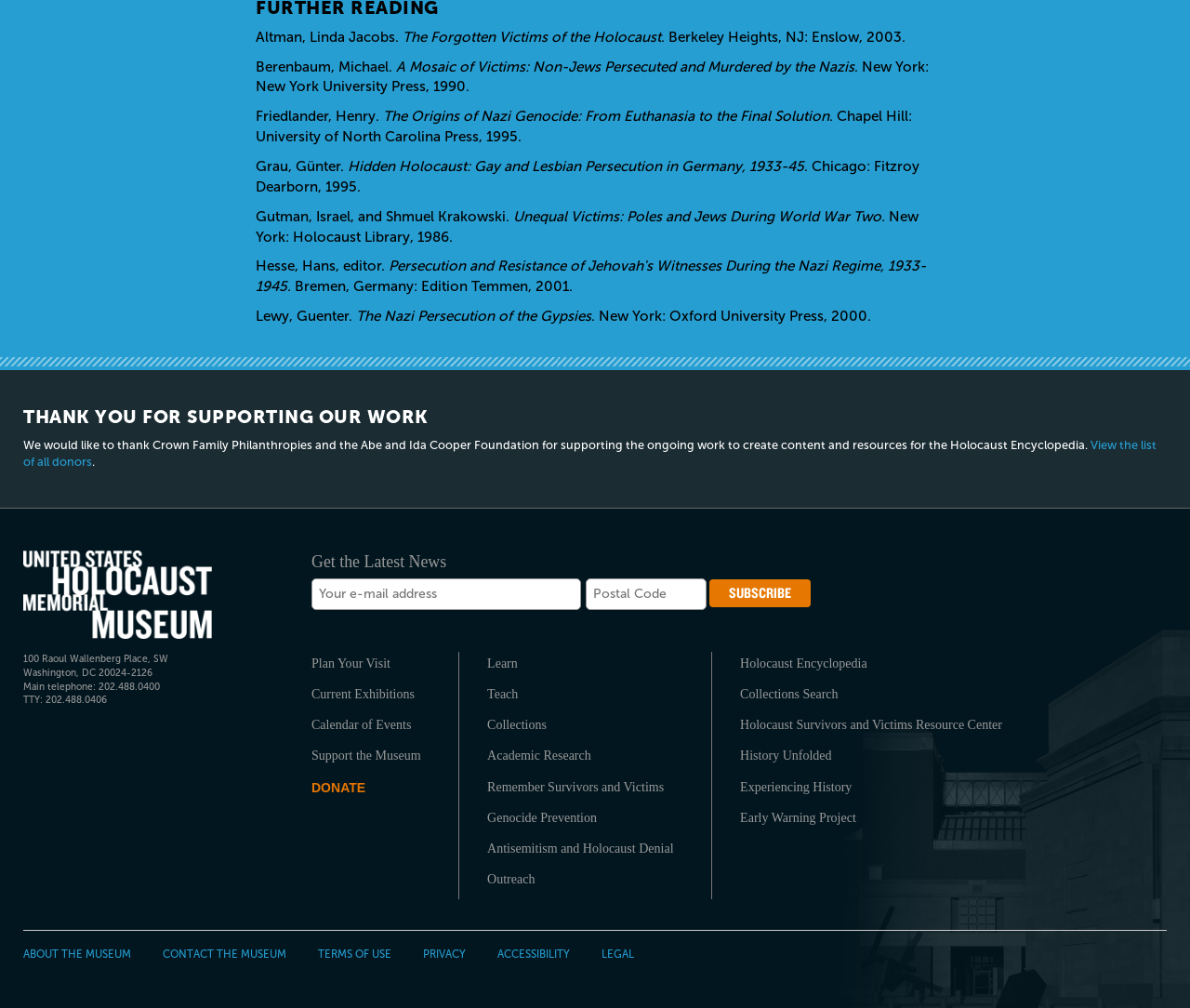Answer the following in one word or a short phrase: 
Who is the author of the second book?

Berenbaum, Michael